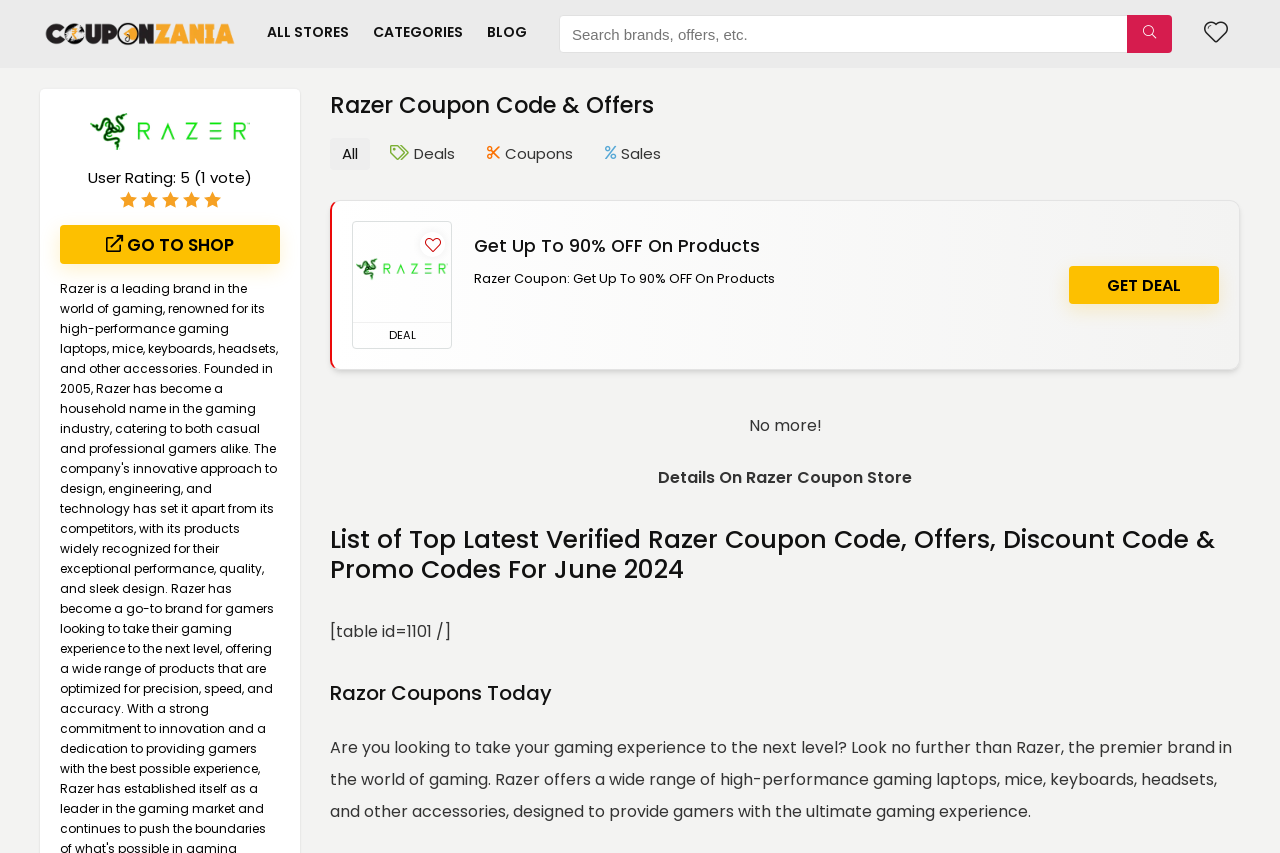Carefully examine the image and provide an in-depth answer to the question: What type of products does Razer offer?

According to the text, Razer offers a wide range of high-performance gaming laptops, mice, keyboards, headsets, and other accessories, designed to provide gamers with the ultimate gaming experience.